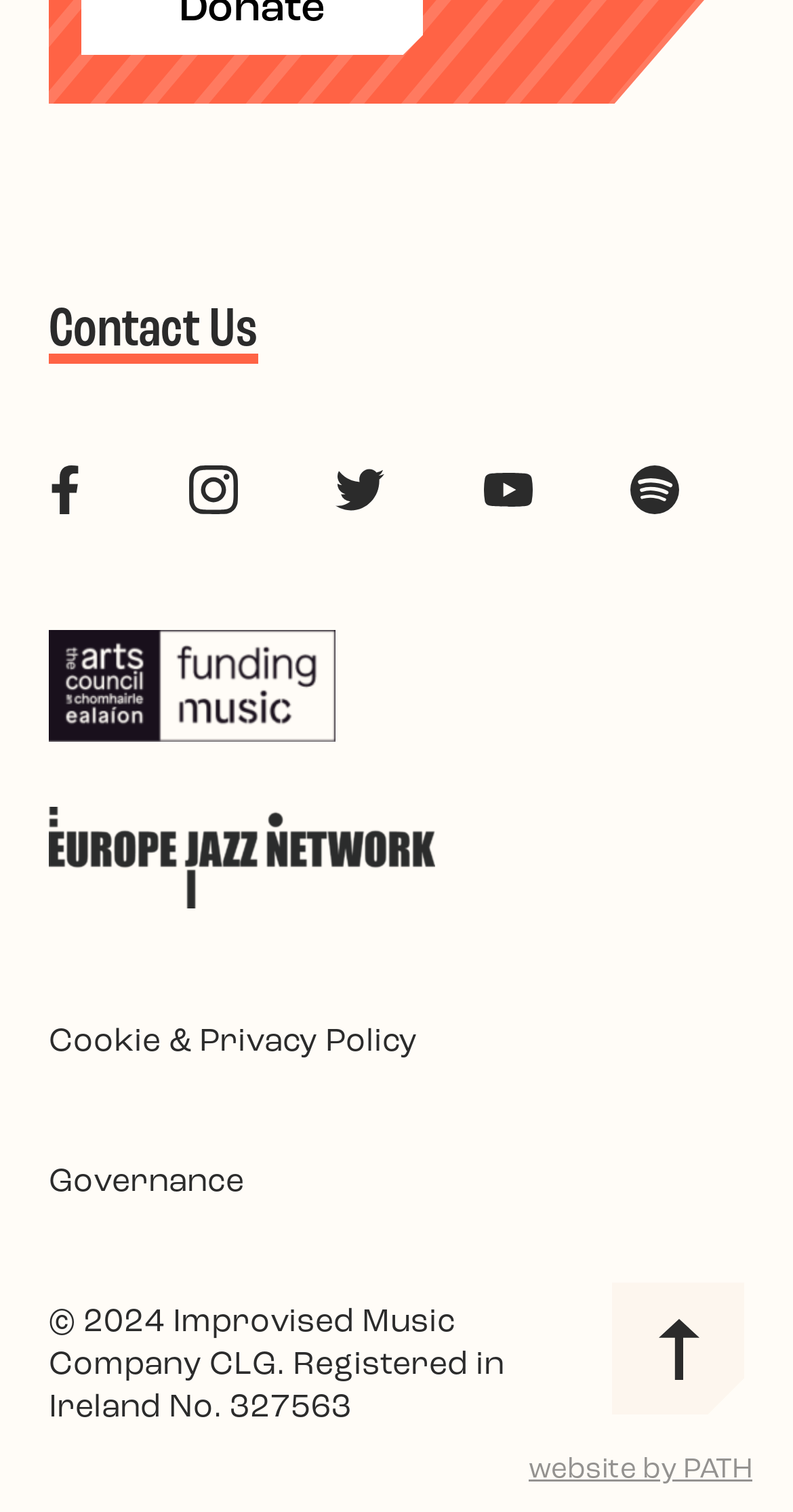Please determine the bounding box coordinates for the element that should be clicked to follow these instructions: "Follow us on Facebook".

[0.01, 0.295, 0.154, 0.352]